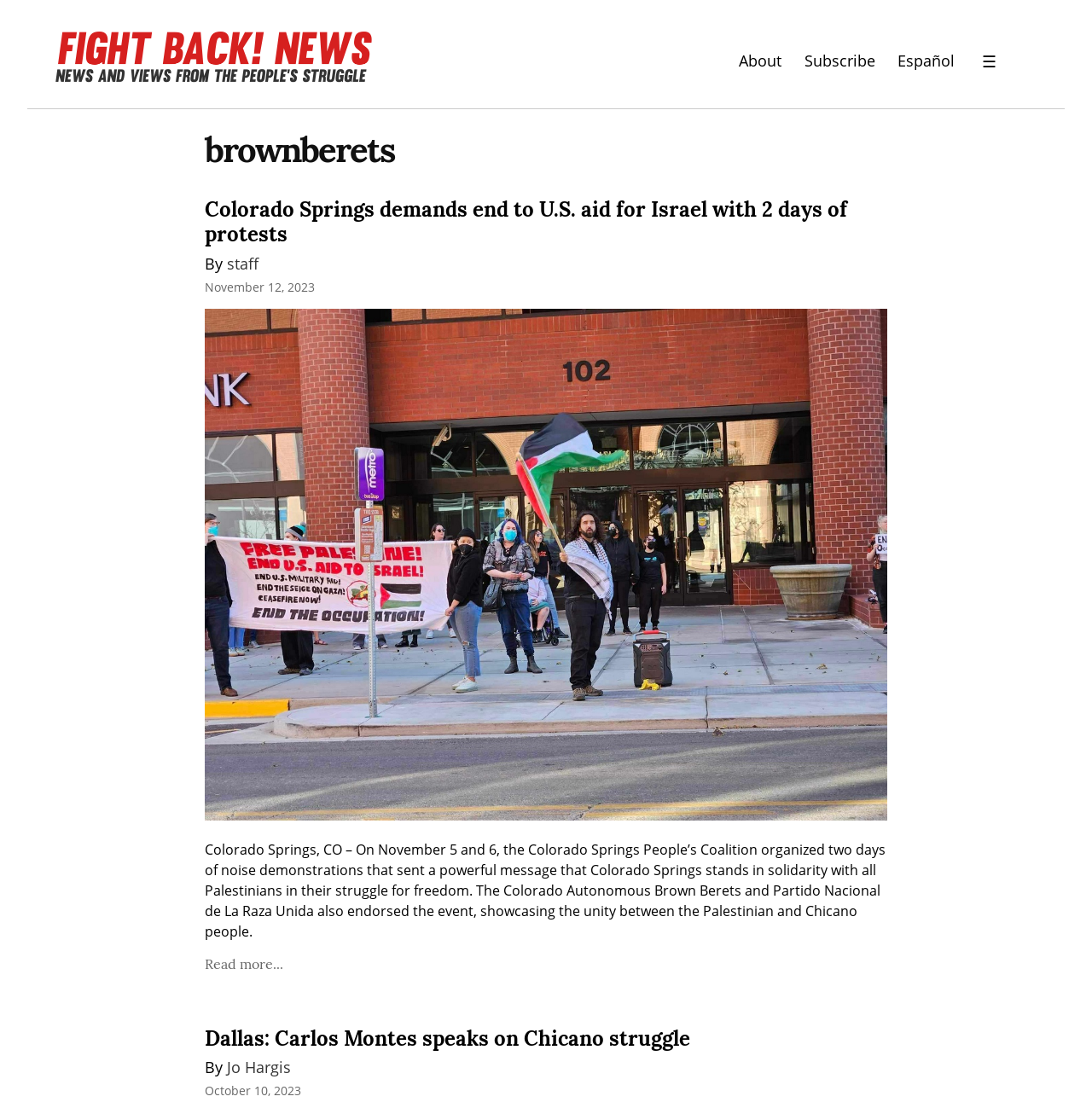What is the name of the news organization?
Using the image as a reference, give an elaborate response to the question.

The name of the news organization can be determined by looking at the heading element at the top of the webpage, which contains the text 'Fight Back! News'.